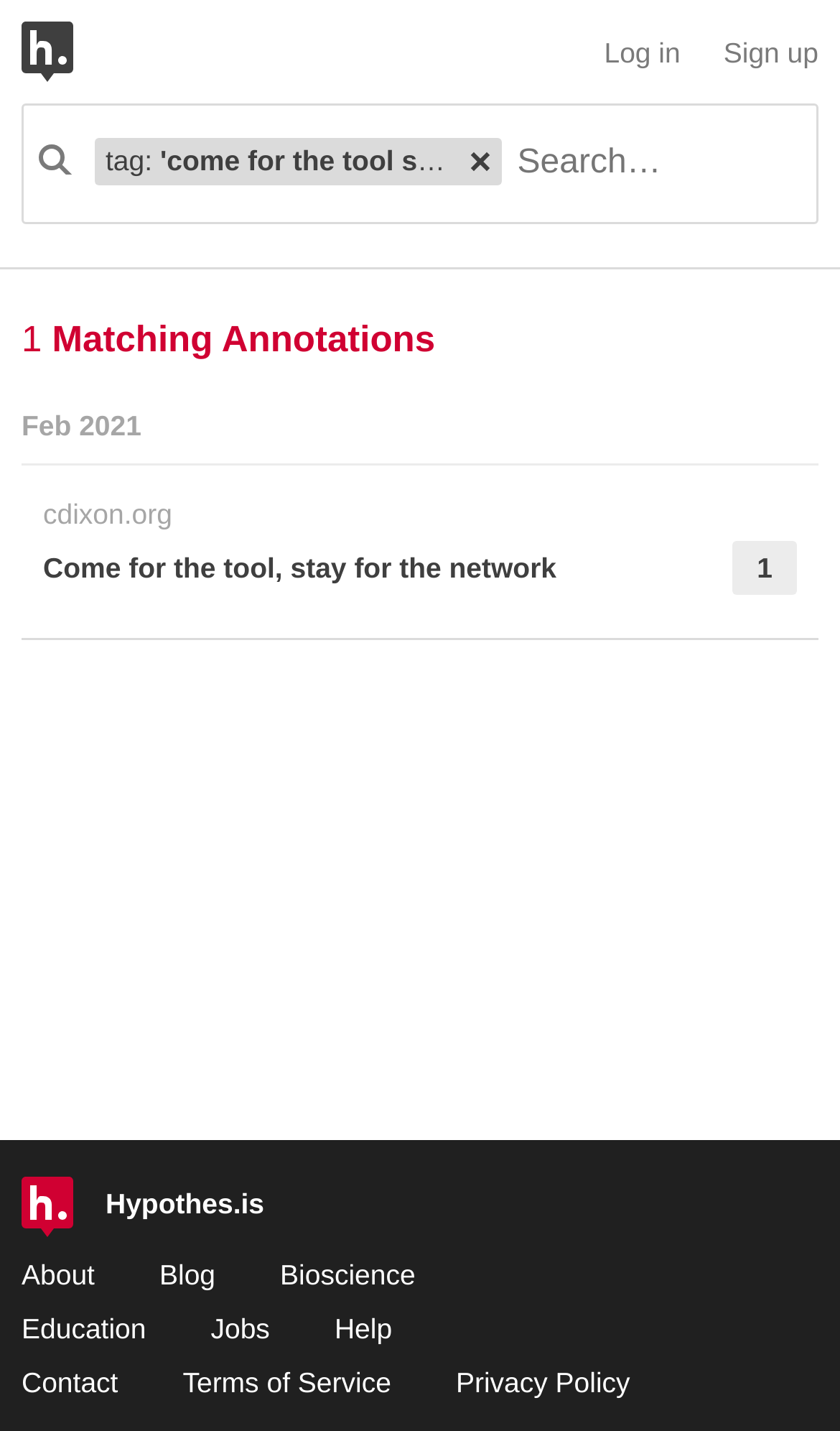Identify the bounding box coordinates of the region that should be clicked to execute the following instruction: "Read the blog".

[0.19, 0.88, 0.256, 0.902]